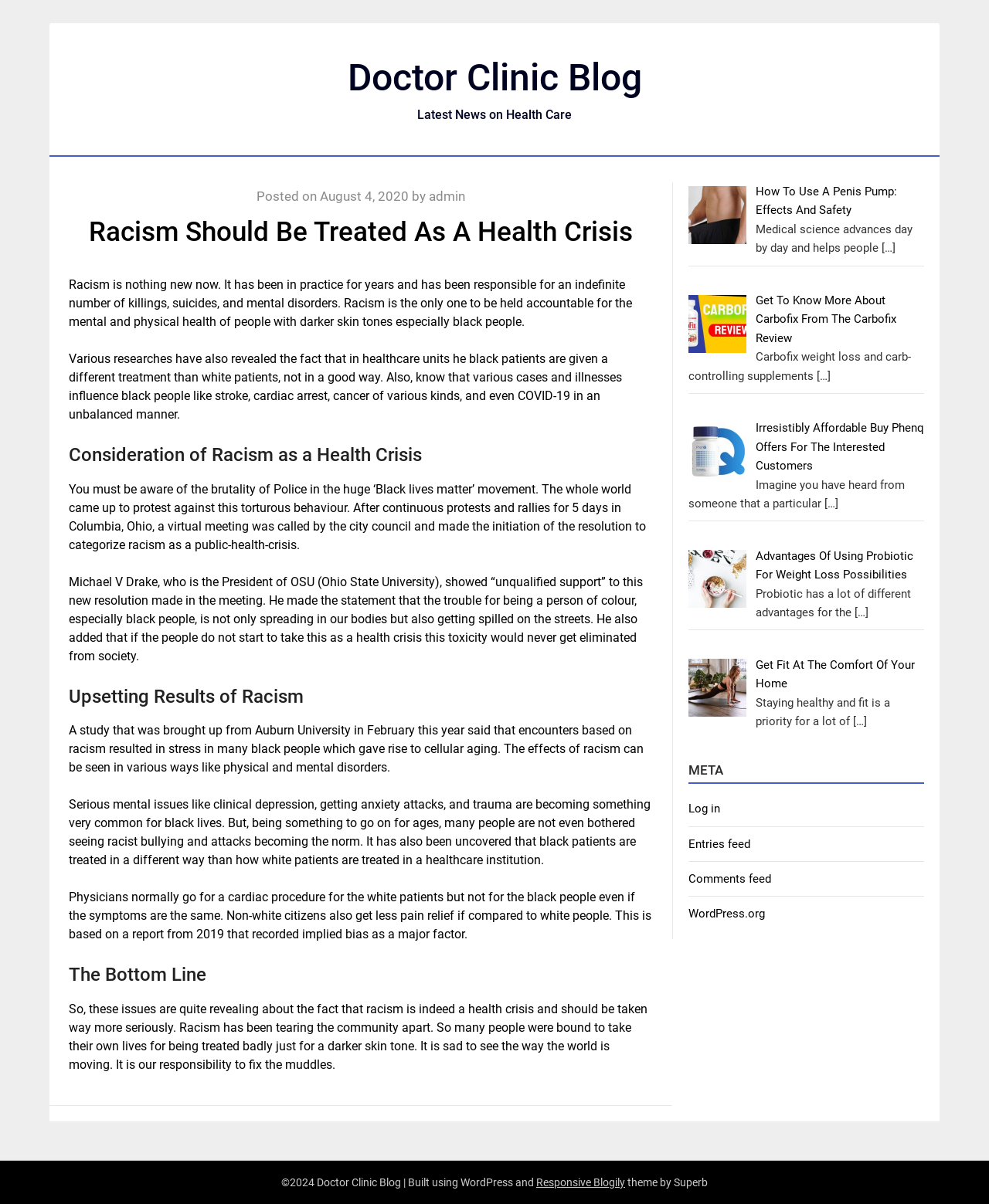Answer the question using only a single word or phrase: 
What is the copyright year of the webpage?

2024